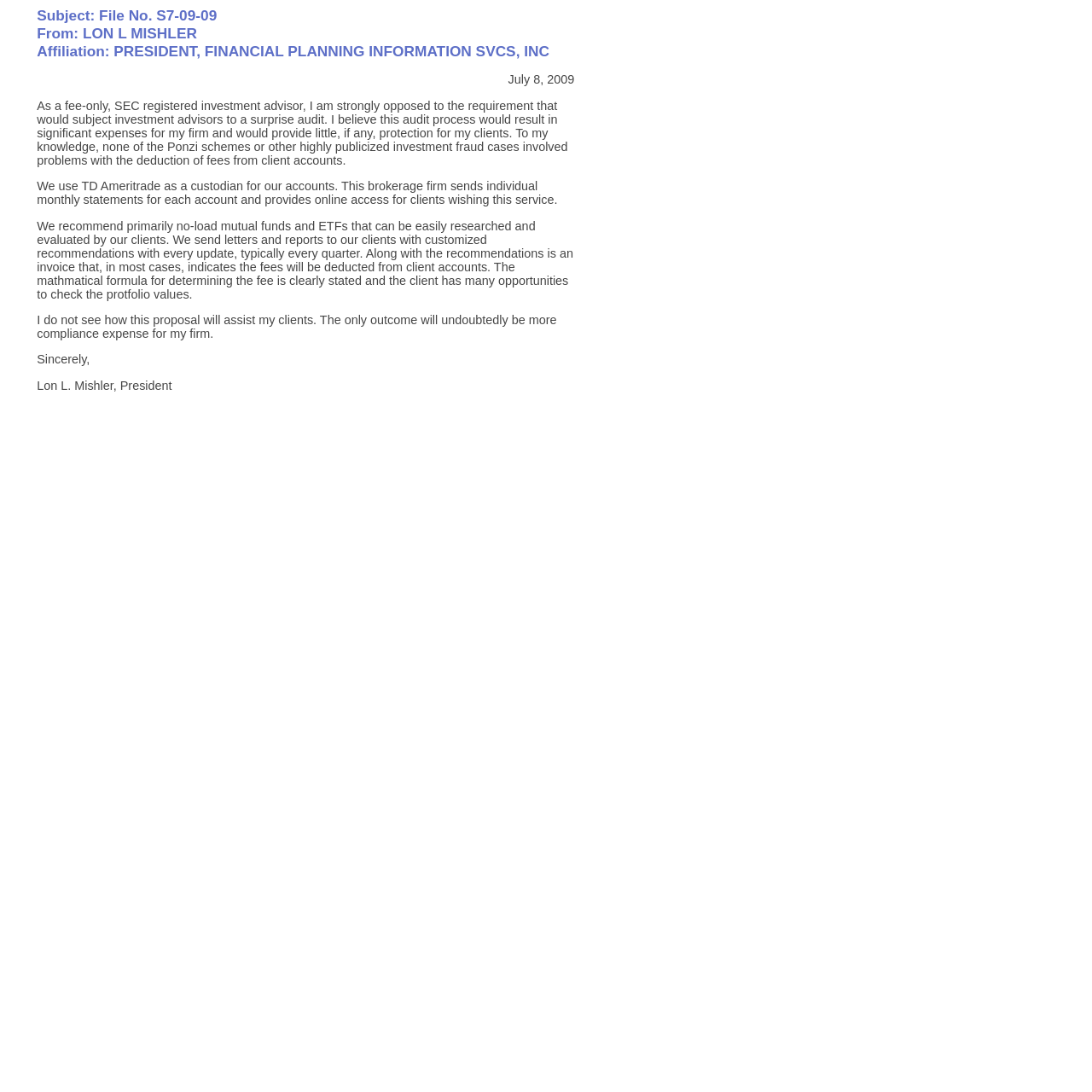Answer the question below using just one word or a short phrase: 
What type of funds are recommended by the author?

no-load mutual funds and ETFs